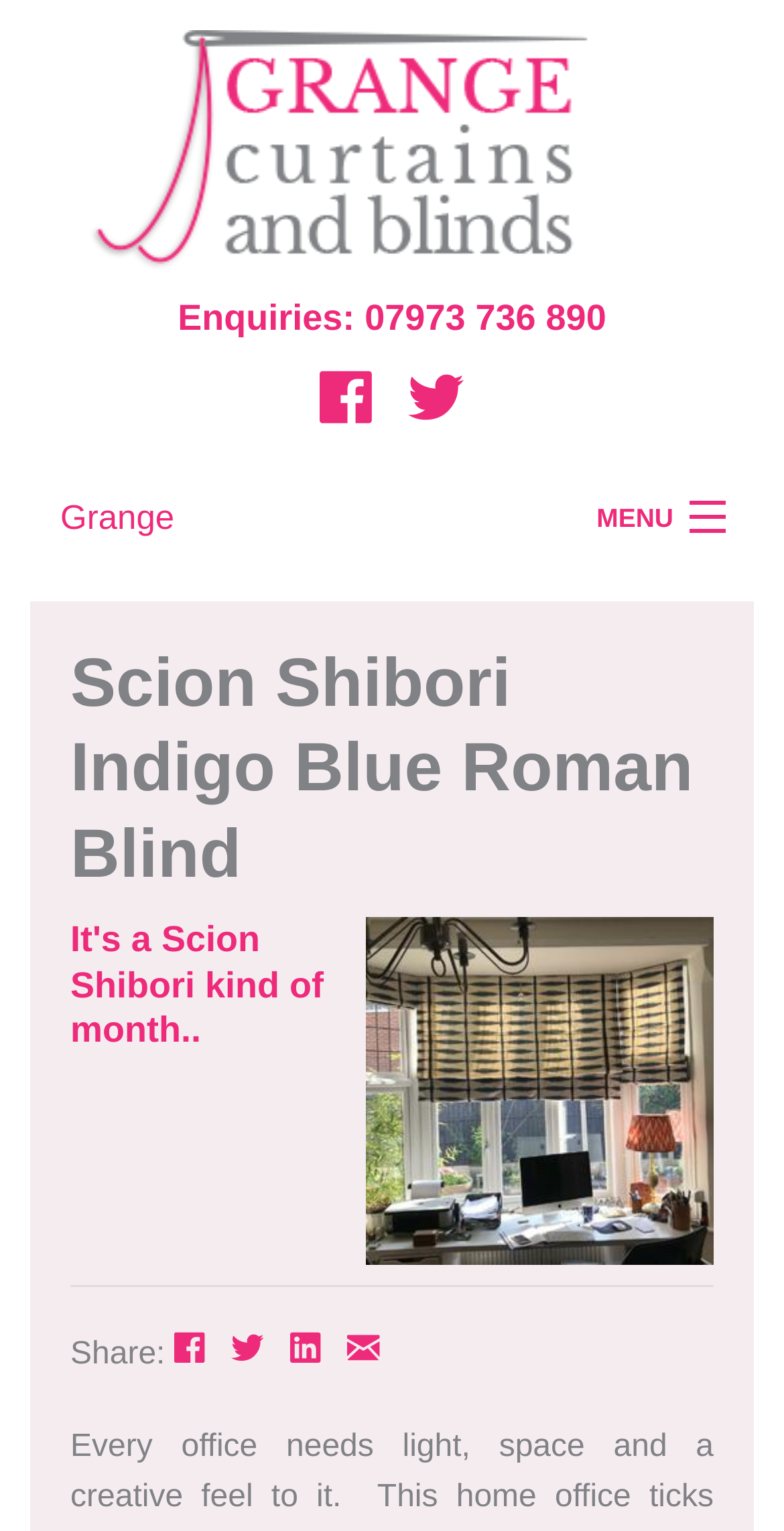Using the element description provided, determine the bounding box coordinates in the format (top-left x, top-left y, bottom-right x, bottom-right y). Ensure that all values are floating point numbers between 0 and 1. Element description: alt="Grange Curtains and Blinds Nottingham"

[0.109, 0.092, 0.891, 0.115]